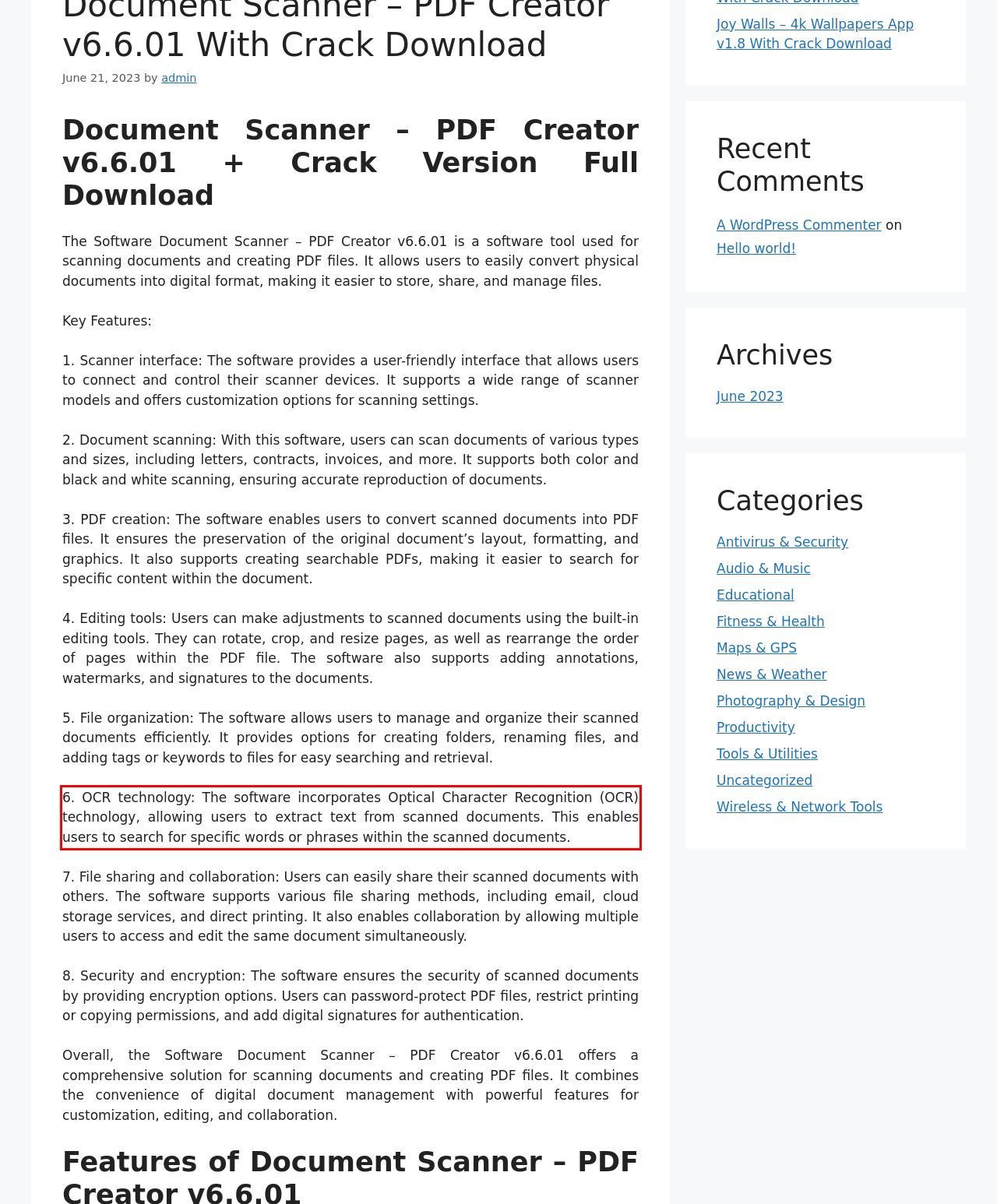Please look at the screenshot provided and find the red bounding box. Extract the text content contained within this bounding box.

6. OCR technology: The software incorporates Optical Character Recognition (OCR) technology, allowing users to extract text from scanned documents. This enables users to search for specific words or phrases within the scanned documents.